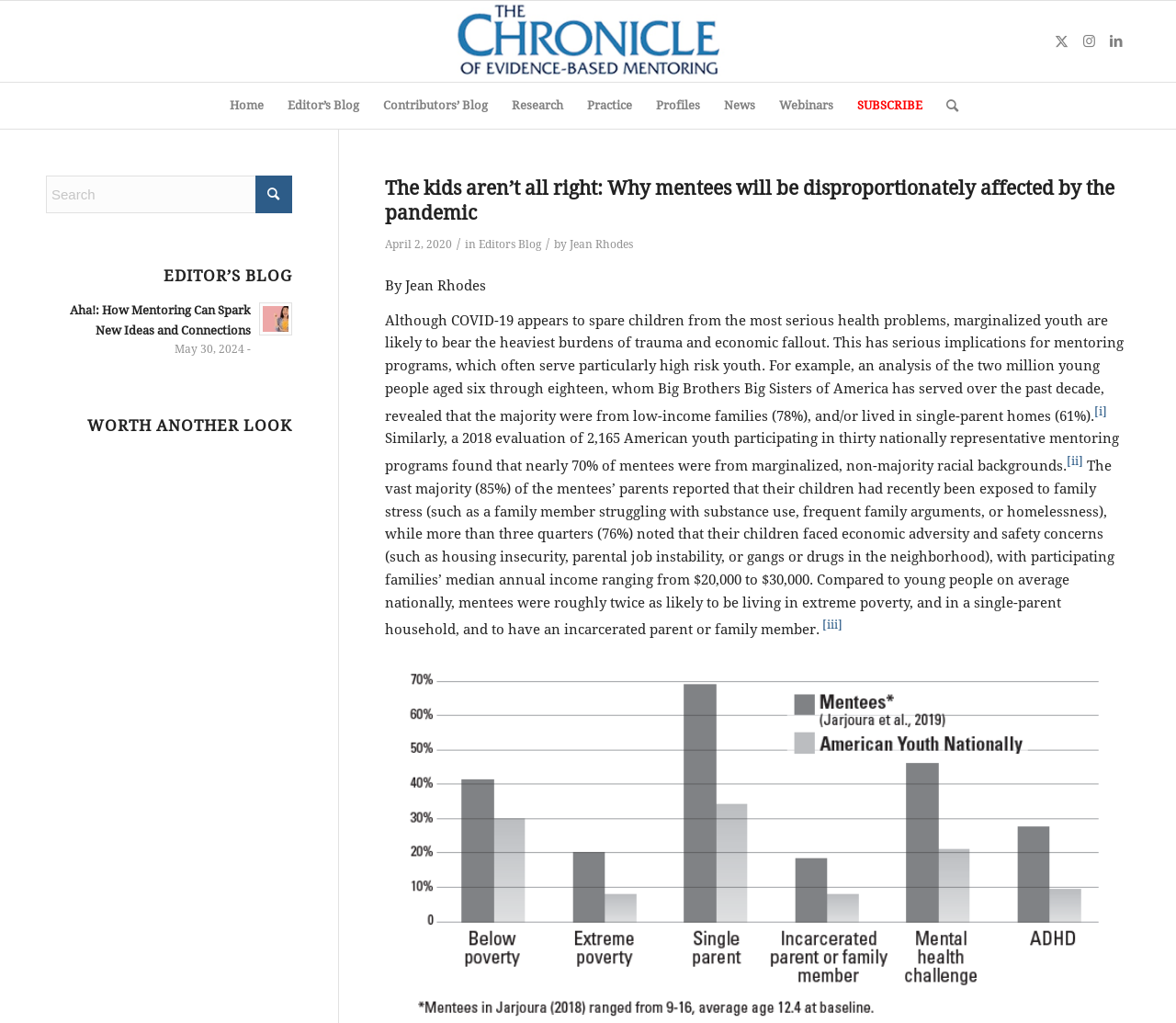What is the text of the webpage's headline?

The kids aren’t all right: Why mentees will be disproportionately affected by the pandemic